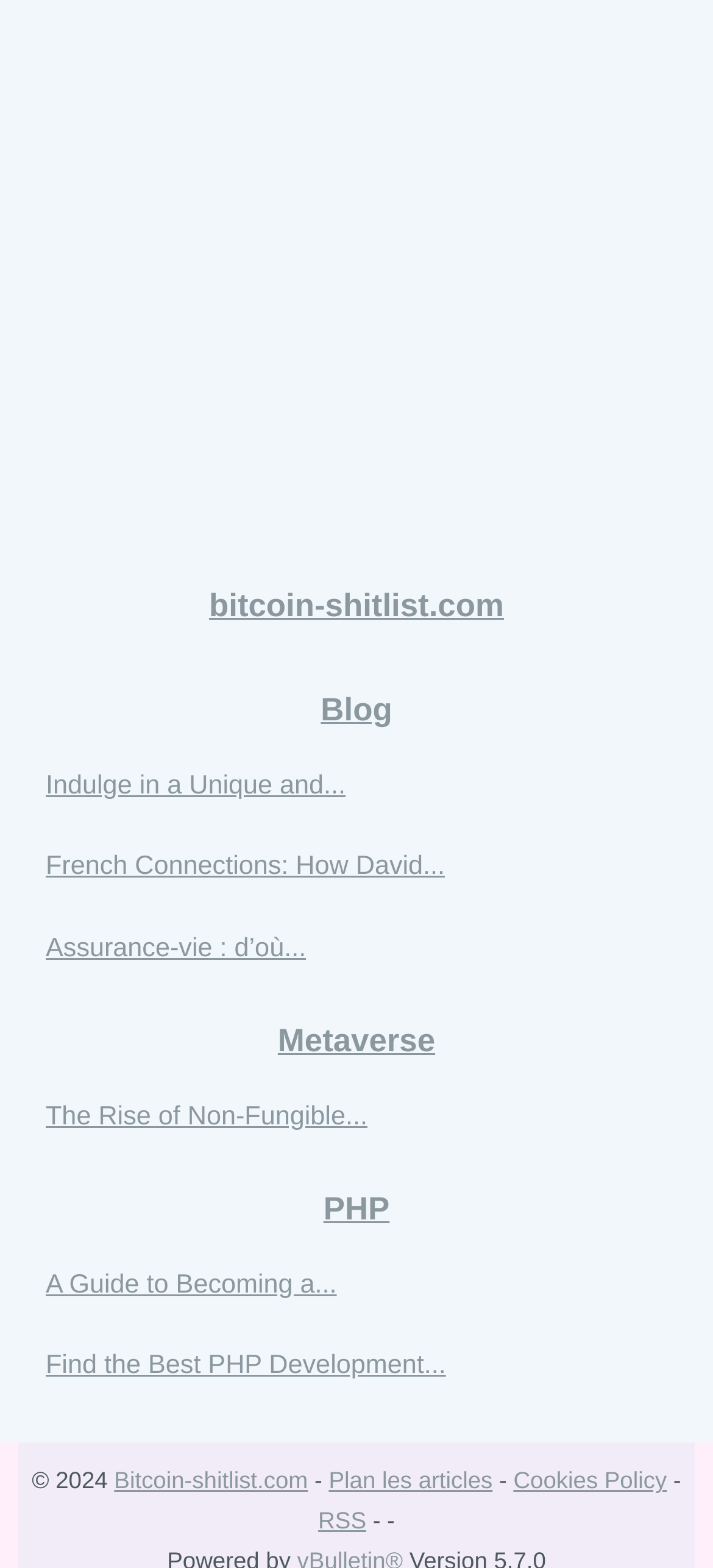Respond concisely with one word or phrase to the following query:
What is the purpose of the link 'Plan les articles'?

To plan articles